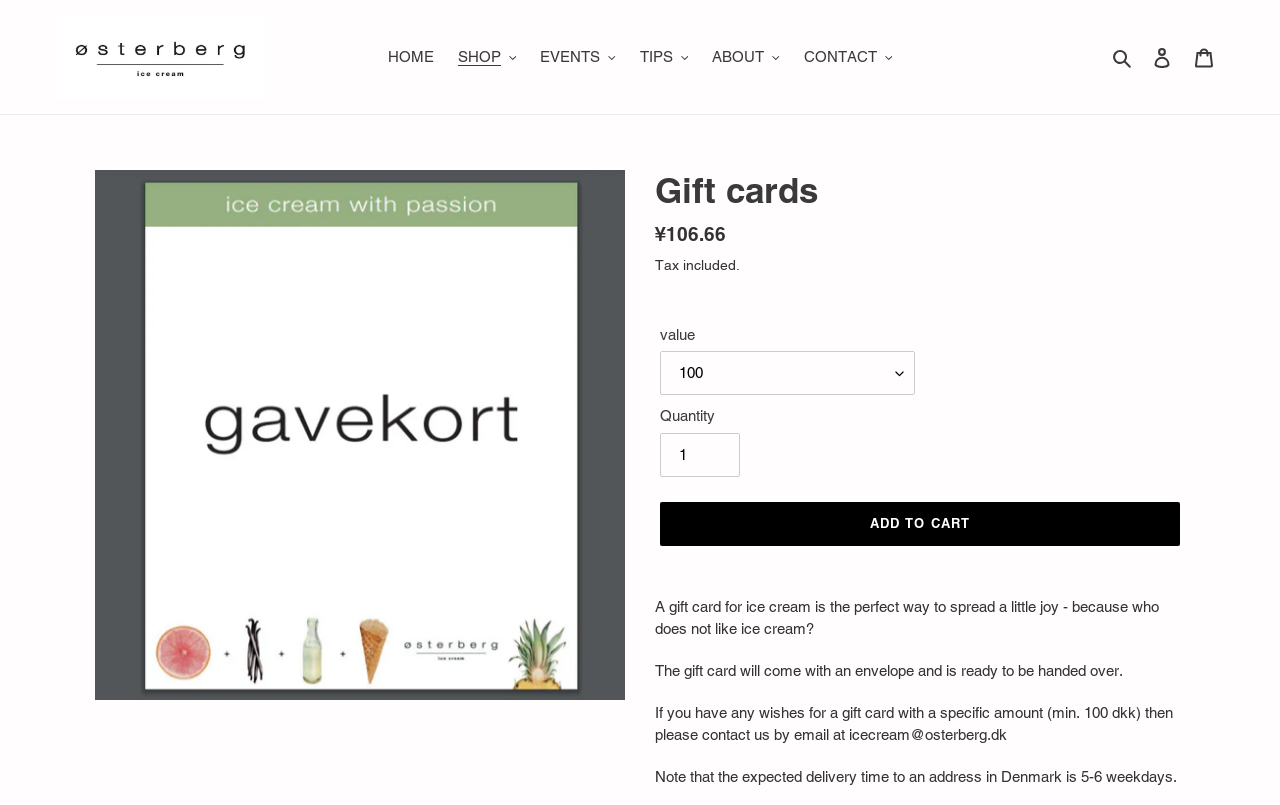Provide a single word or phrase answer to the question: 
What is the minimum amount for a custom gift card?

100 dkk